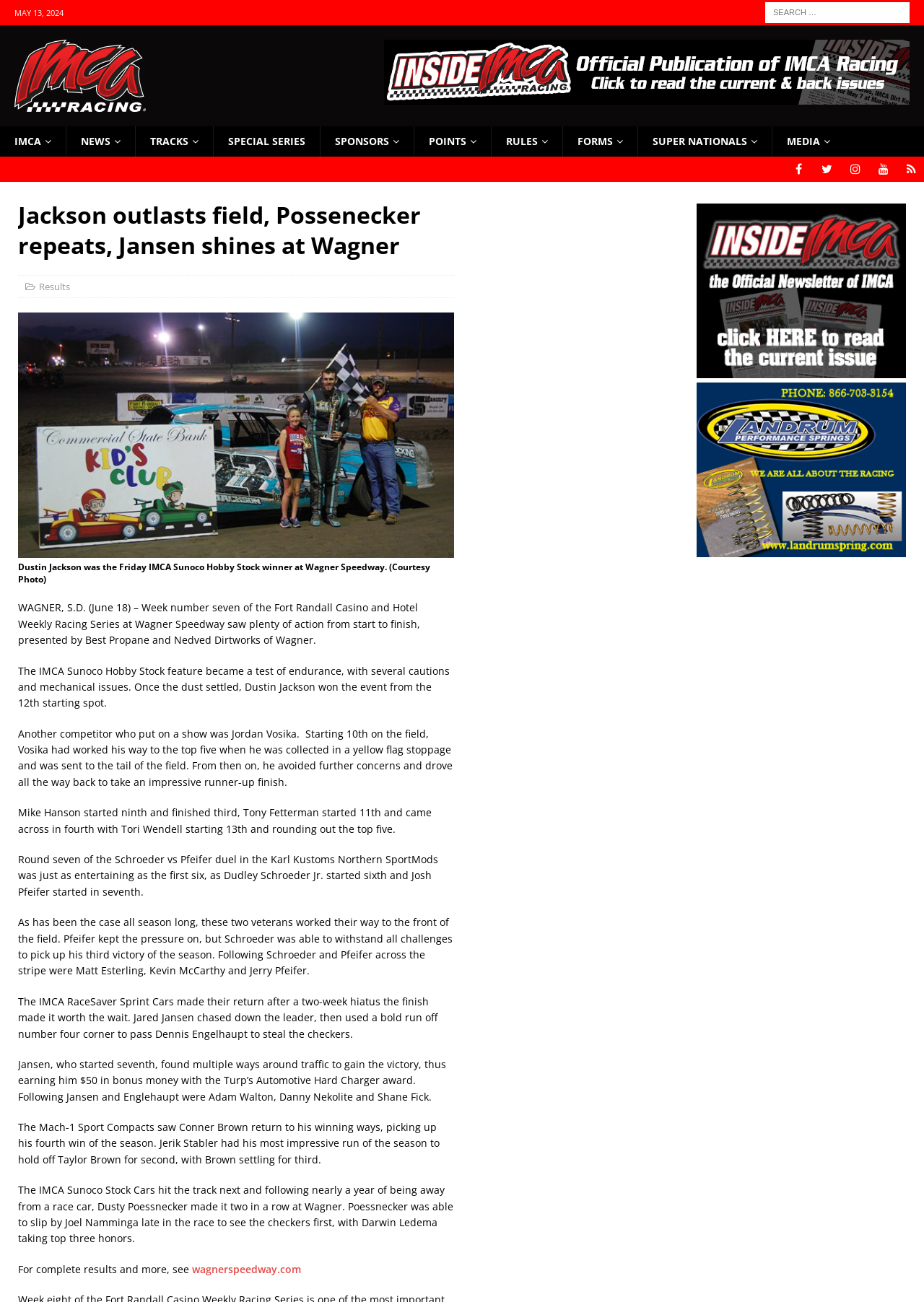Given the element description: "Twitter", predict the bounding box coordinates of the UI element it refers to, using four float numbers between 0 and 1, i.e., [left, top, right, bottom].

[0.881, 0.121, 0.909, 0.14]